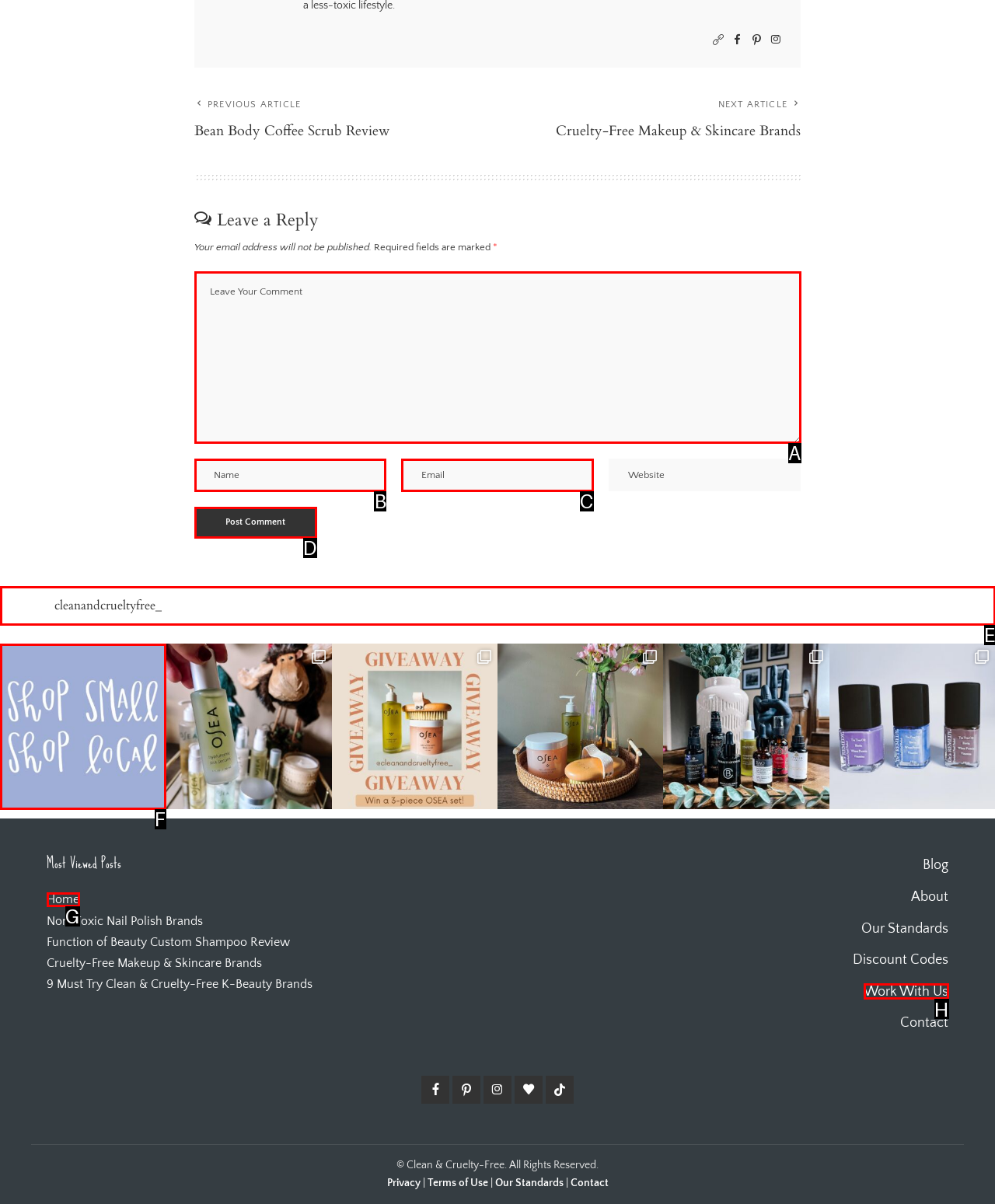Identify which option matches the following description: < Previous
Answer by giving the letter of the correct option directly.

None